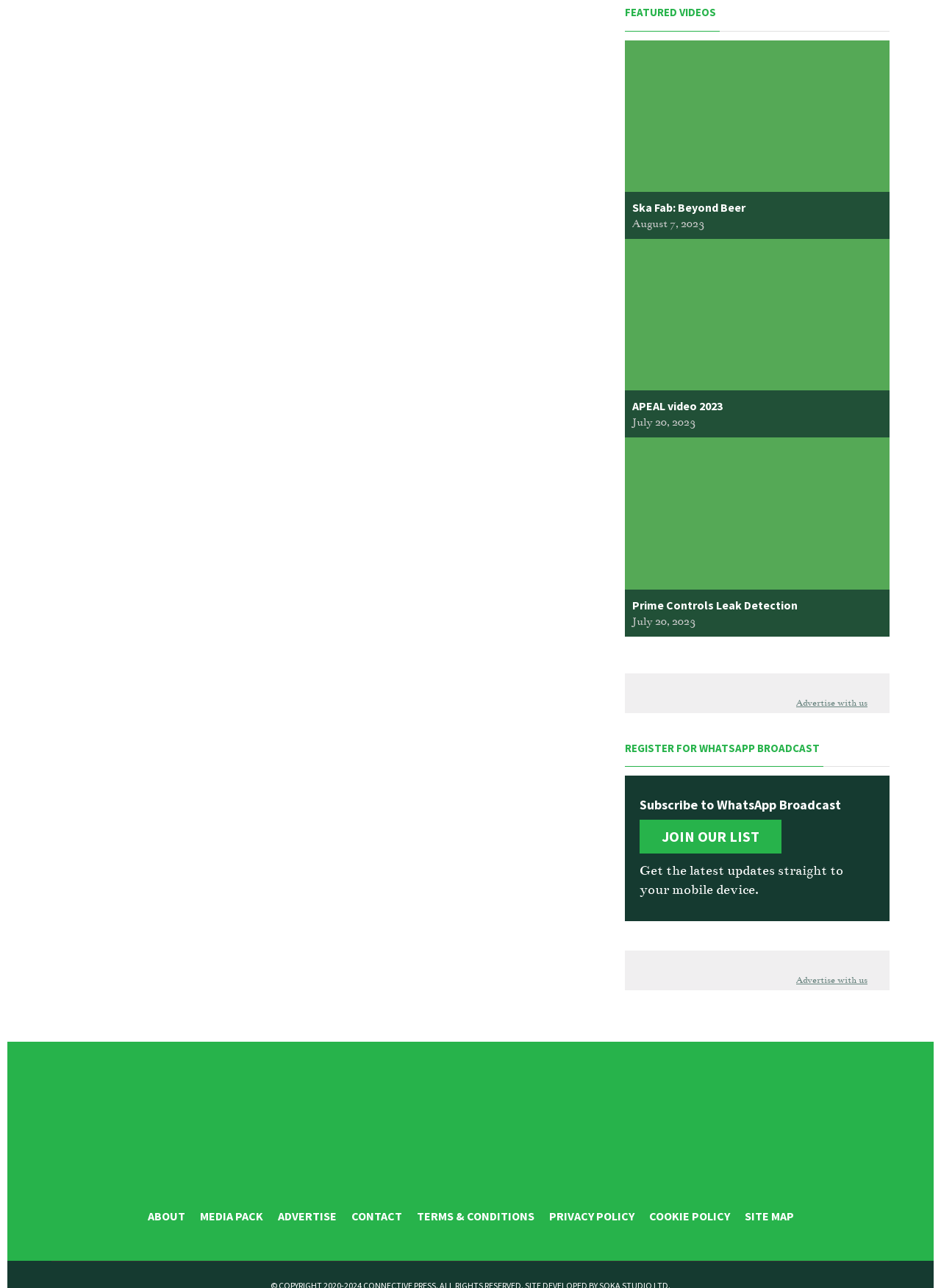What is the date of the second featured video?
Please provide a single word or phrase as the answer based on the screenshot.

July 20, 2023